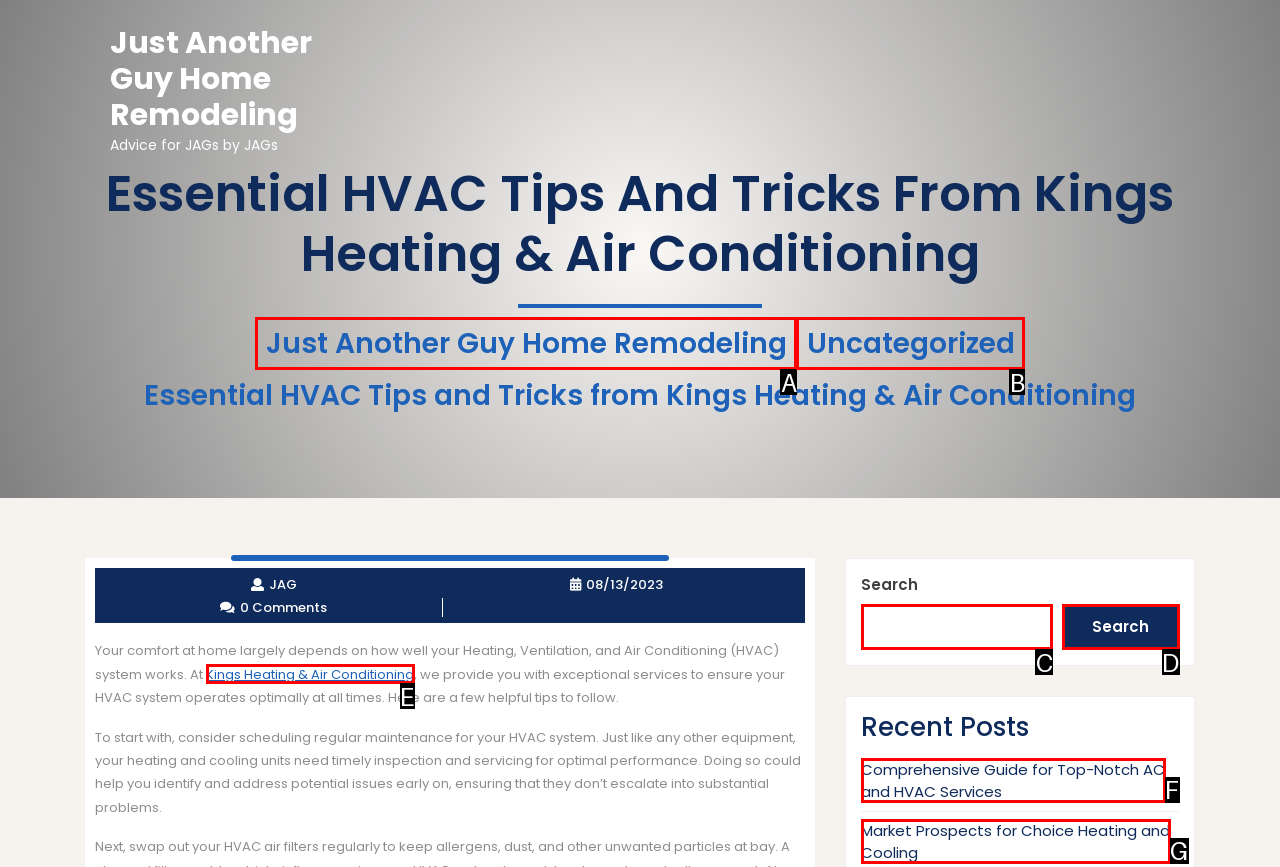Given the description: Uncategorized
Identify the letter of the matching UI element from the options.

B